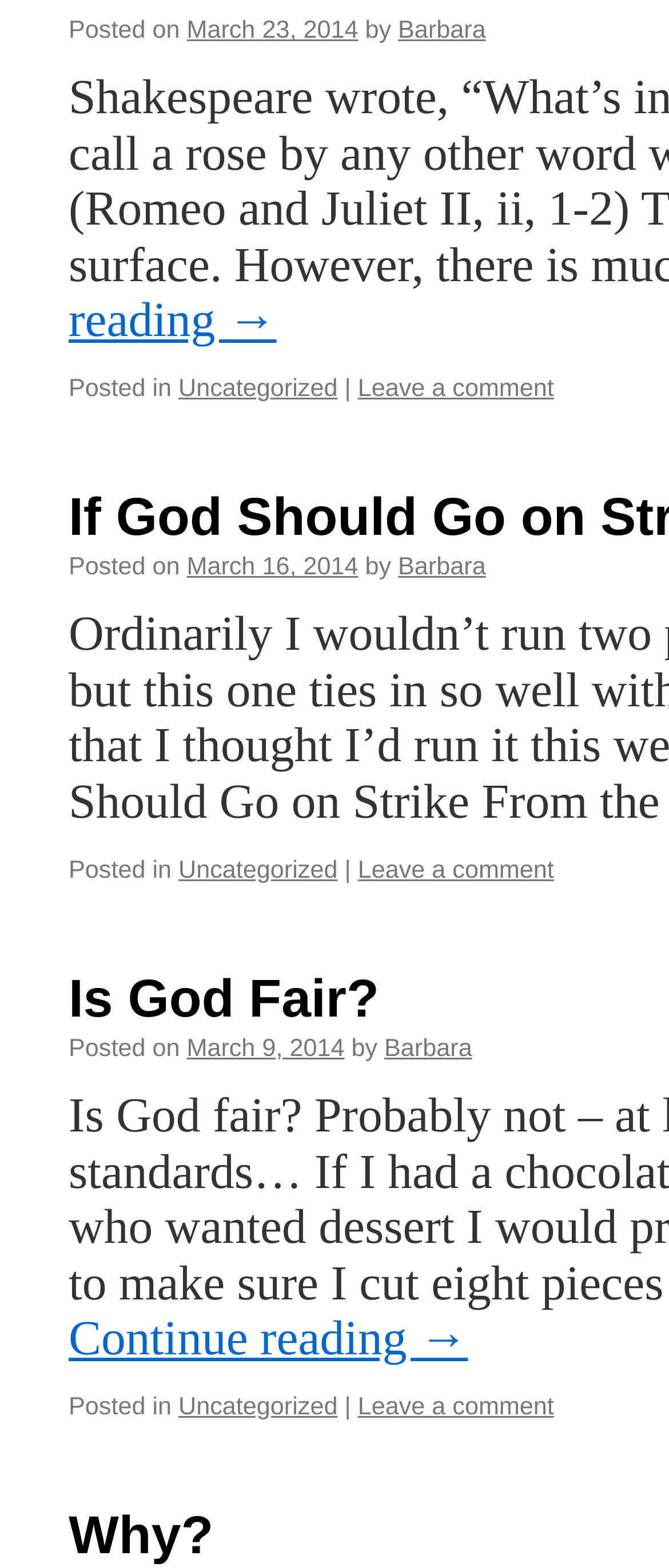Please determine the bounding box coordinates of the section I need to click to accomplish this instruction: "Read more about 'Why?'".

[0.103, 0.96, 0.319, 0.998]